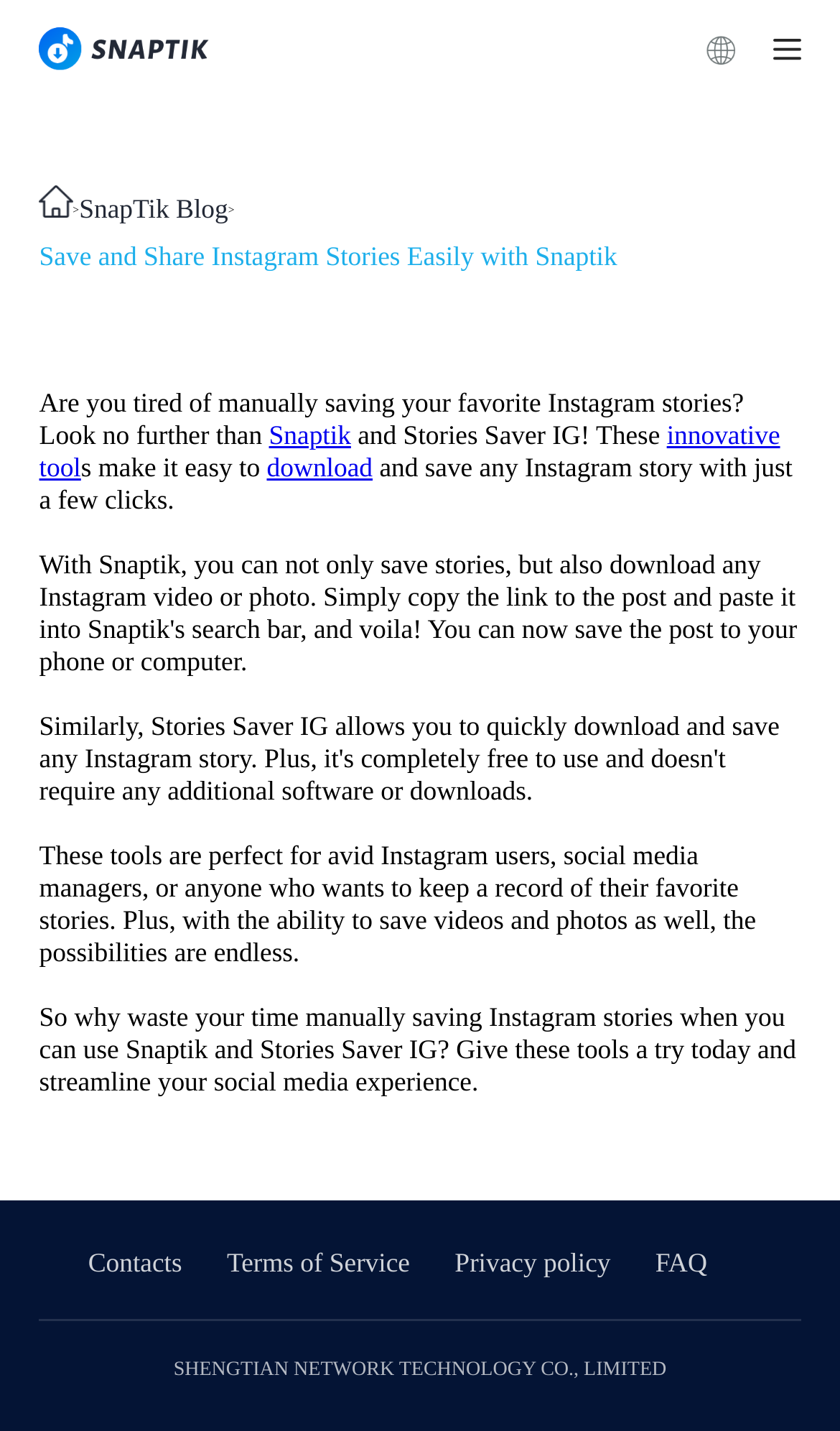Extract the bounding box coordinates of the UI element described by: "Privacy policy". The coordinates should include four float numbers ranging from 0 to 1, e.g., [left, top, right, bottom].

[0.541, 0.872, 0.727, 0.893]